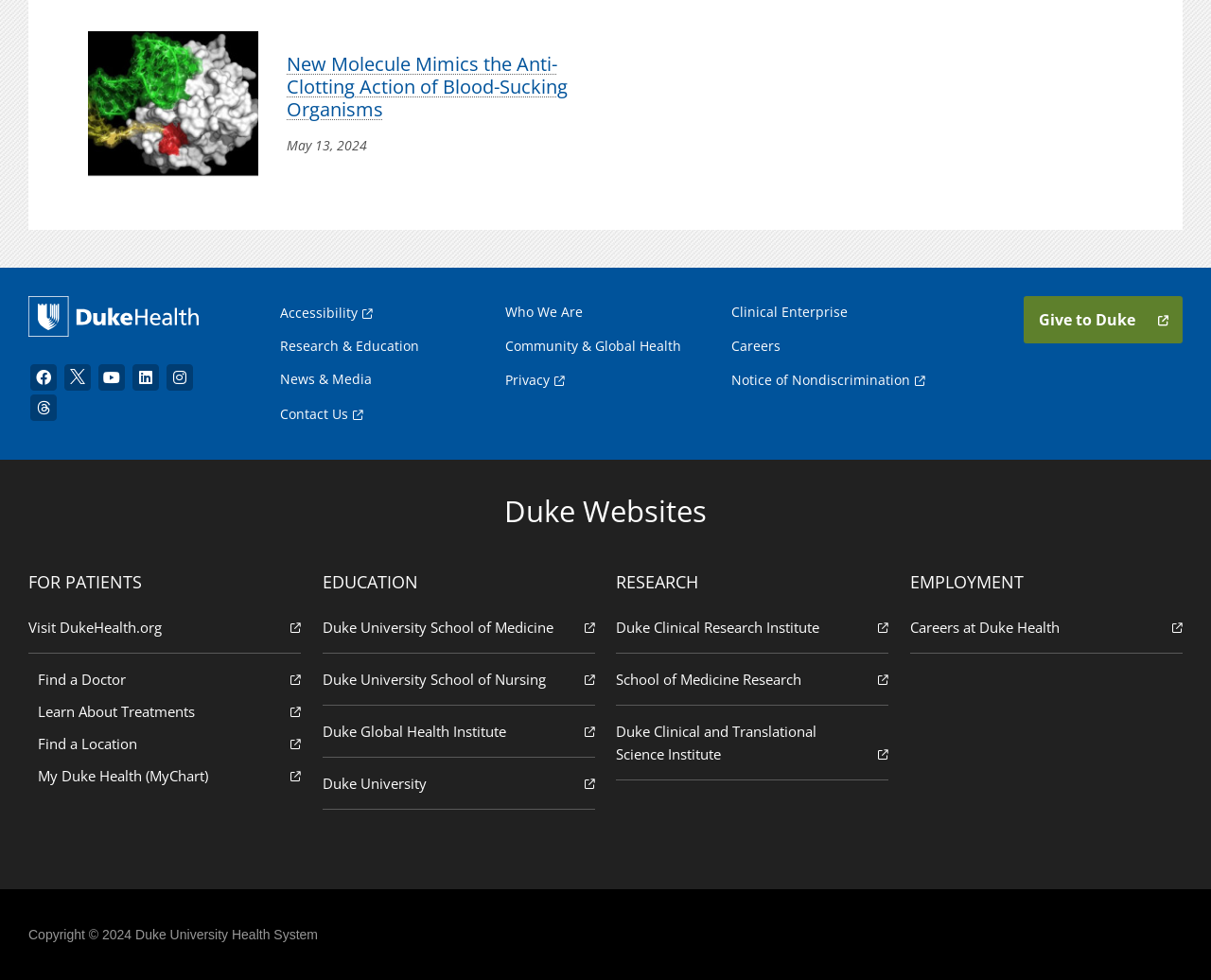Provide the bounding box coordinates of the HTML element this sentence describes: "Careers at Duke Health".

[0.752, 0.614, 0.977, 0.666]